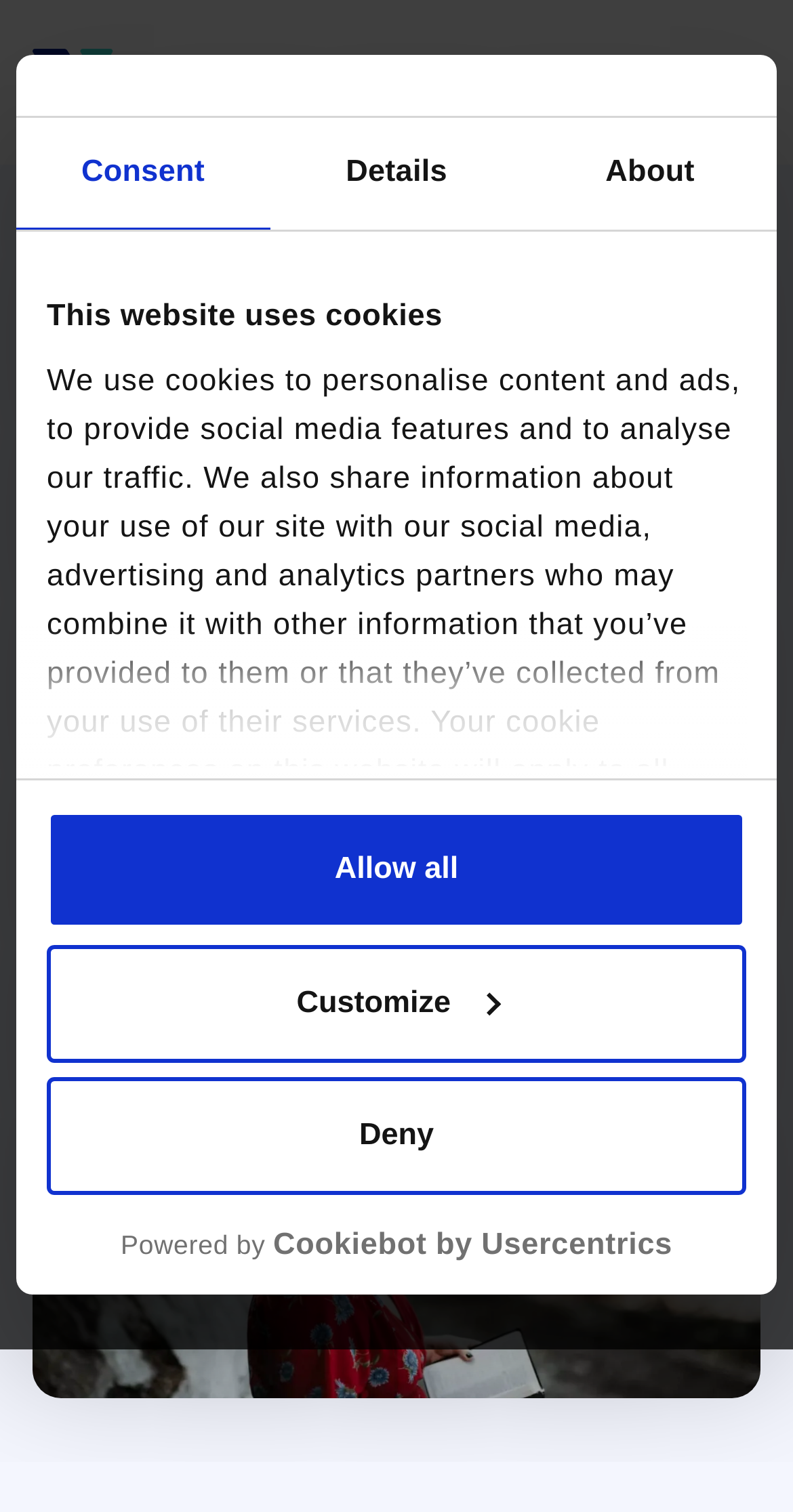Given the webpage screenshot, identify the bounding box of the UI element that matches this description: "October 2022".

None